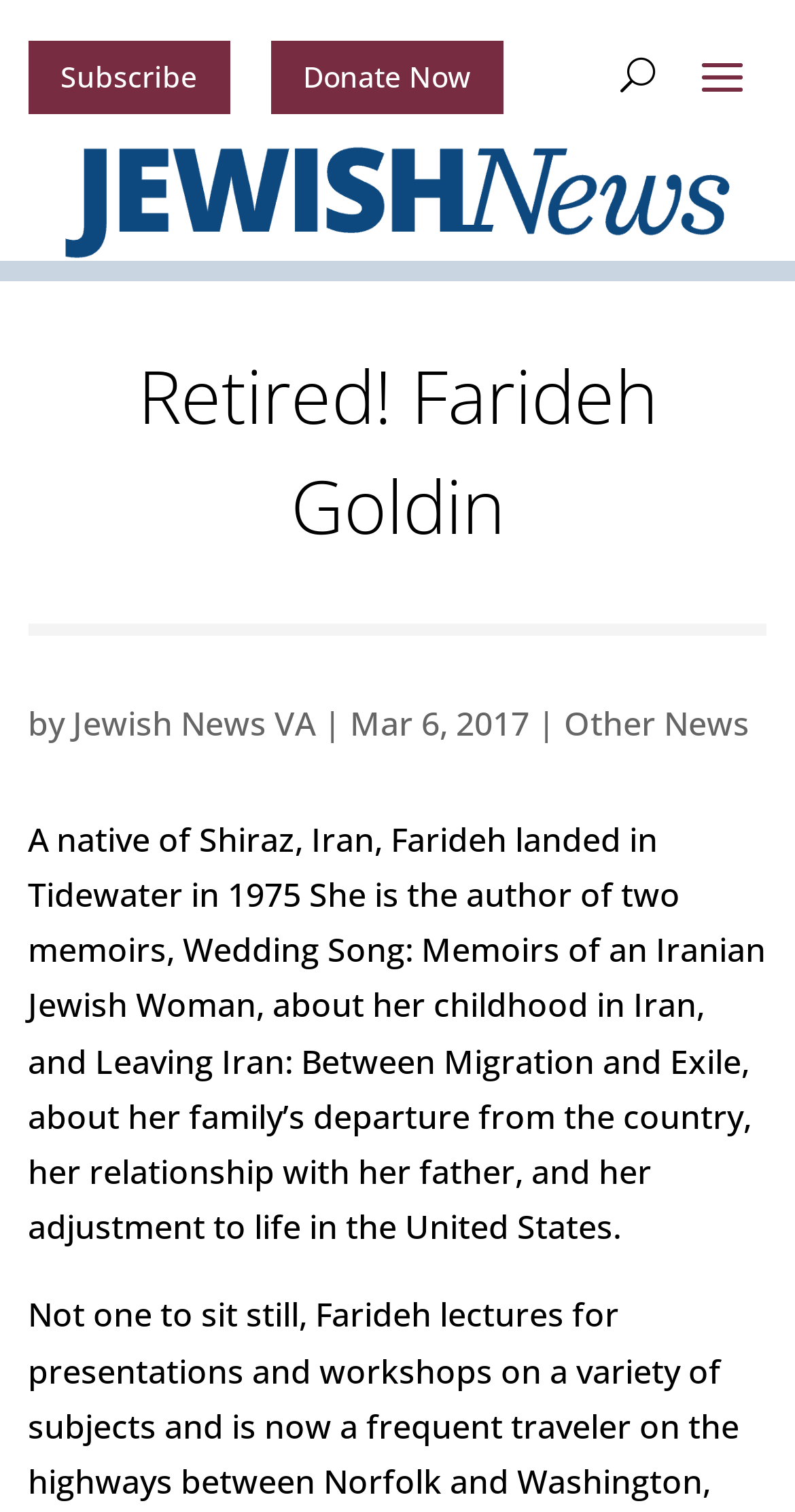What is the title of the article?
Please use the image to provide an in-depth answer to the question.

The answer can be found in the heading element that displays the title 'Retired! Farideh Goldin'.